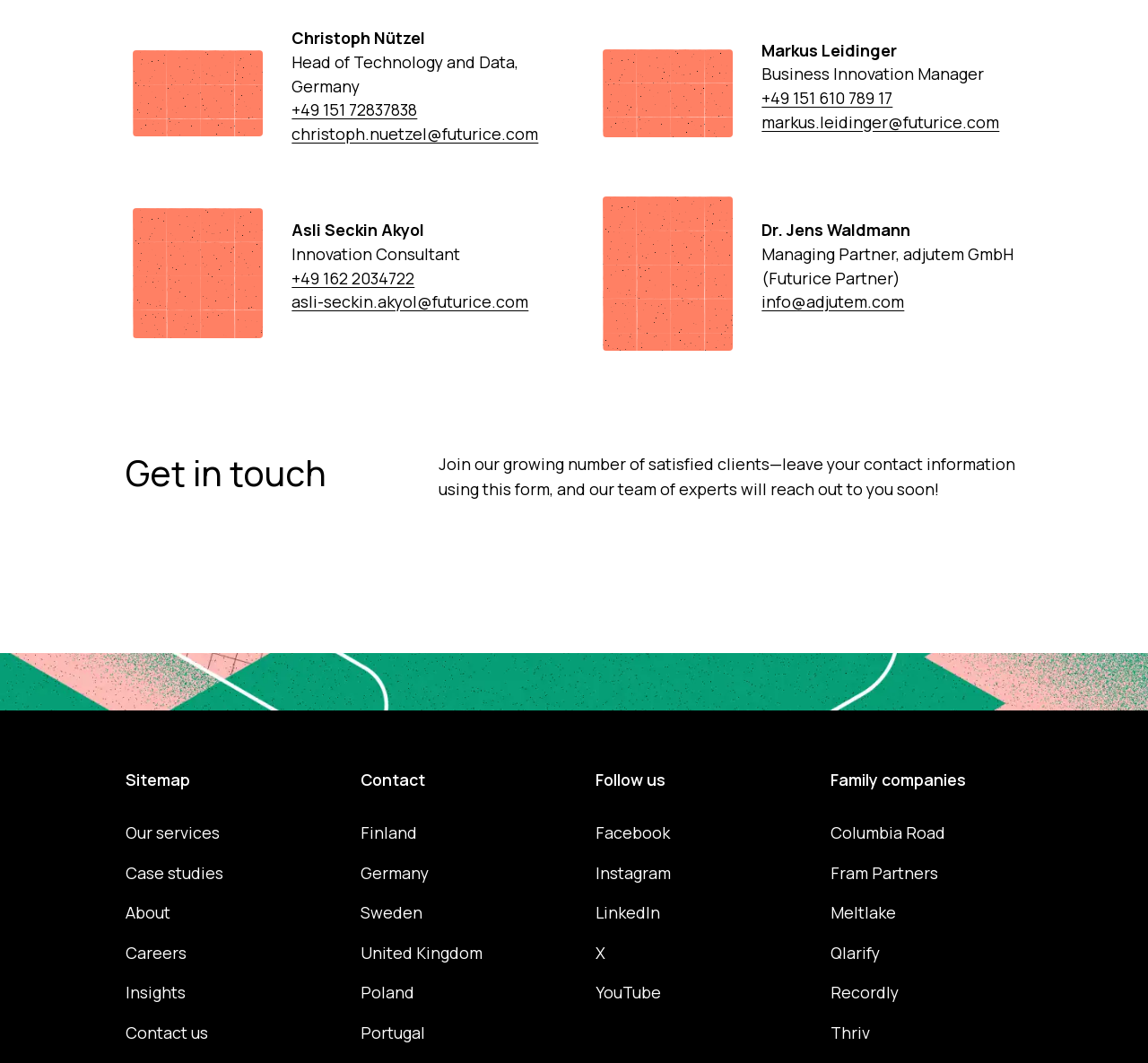Find the UI element described as: "+49 151 610 789 17" and predict its bounding box coordinates. Ensure the coordinates are four float numbers between 0 and 1, [left, top, right, bottom].

[0.664, 0.081, 0.891, 0.104]